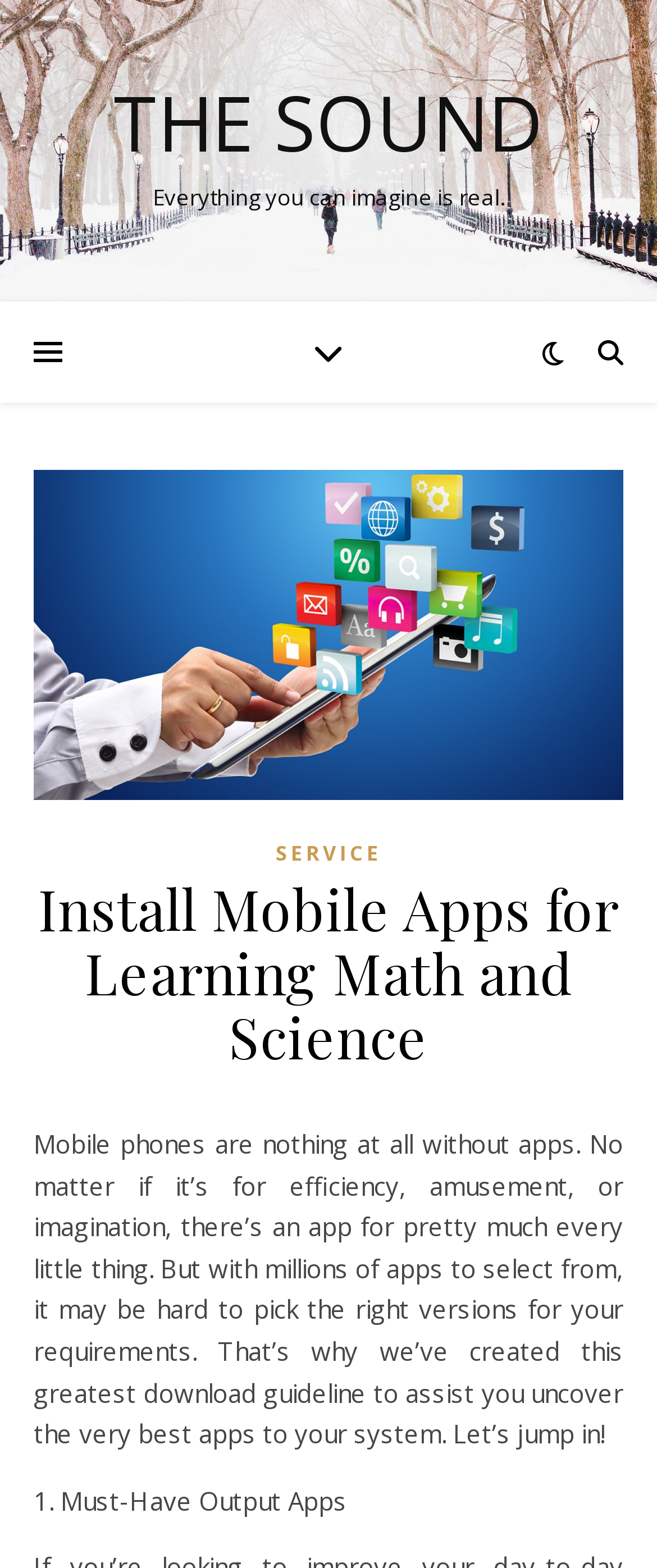What is the quote displayed on the webpage?
Examine the screenshot and reply with a single word or phrase.

Everything you can imagine is real.